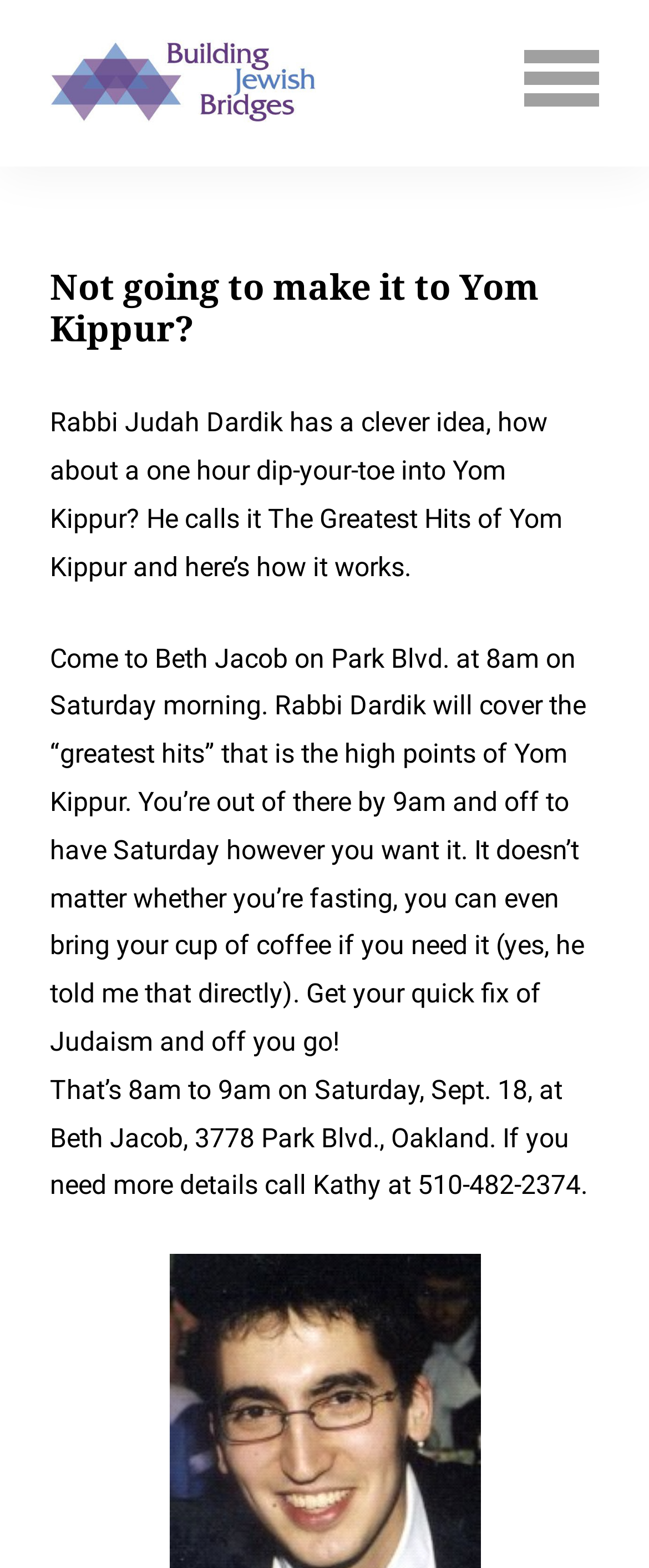What is the date of the Yom Kippur event?
Provide a one-word or short-phrase answer based on the image.

Saturday, Sept. 18